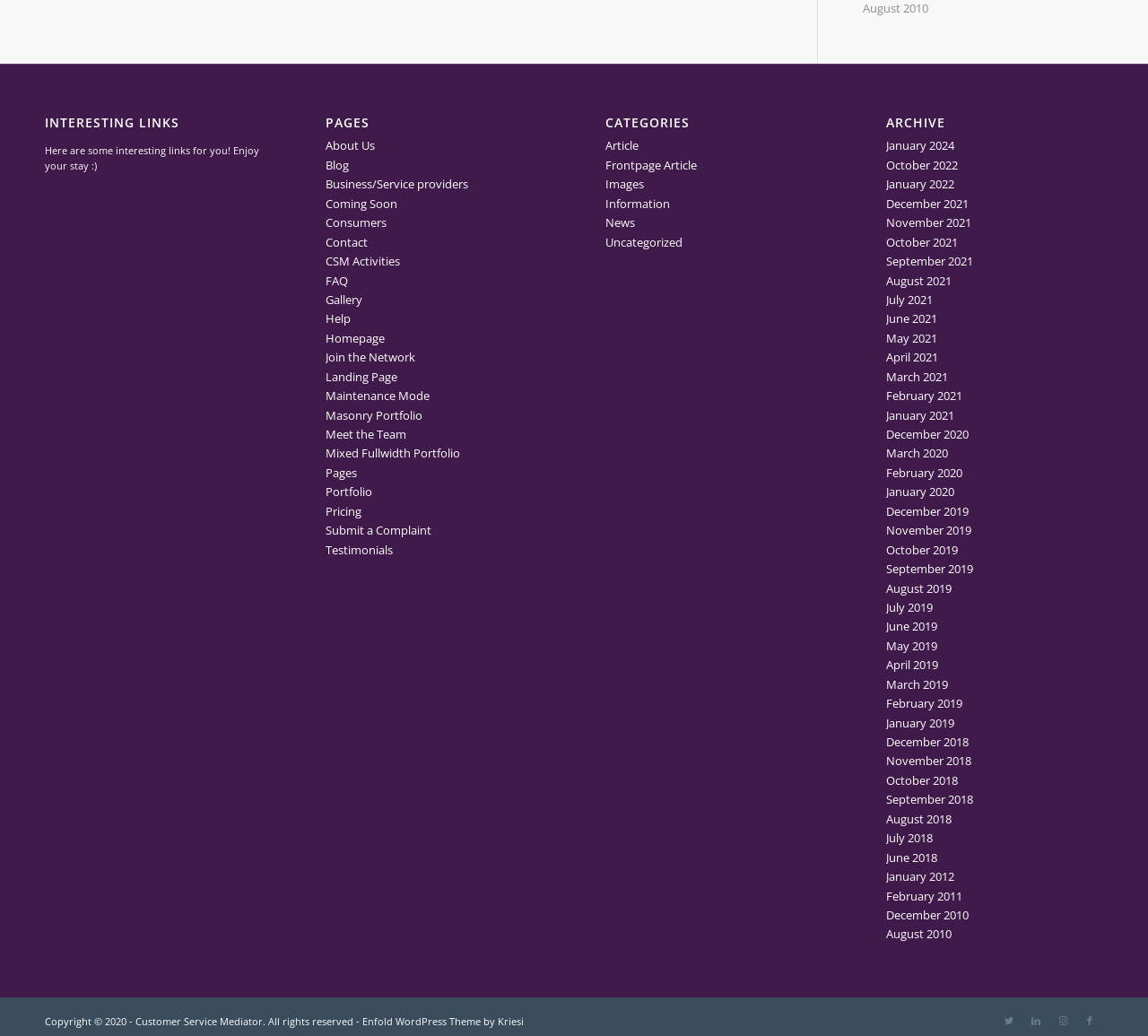Determine the bounding box coordinates of the region that needs to be clicked to achieve the task: "Read the 'Testimonials'".

[0.283, 0.523, 0.342, 0.538]